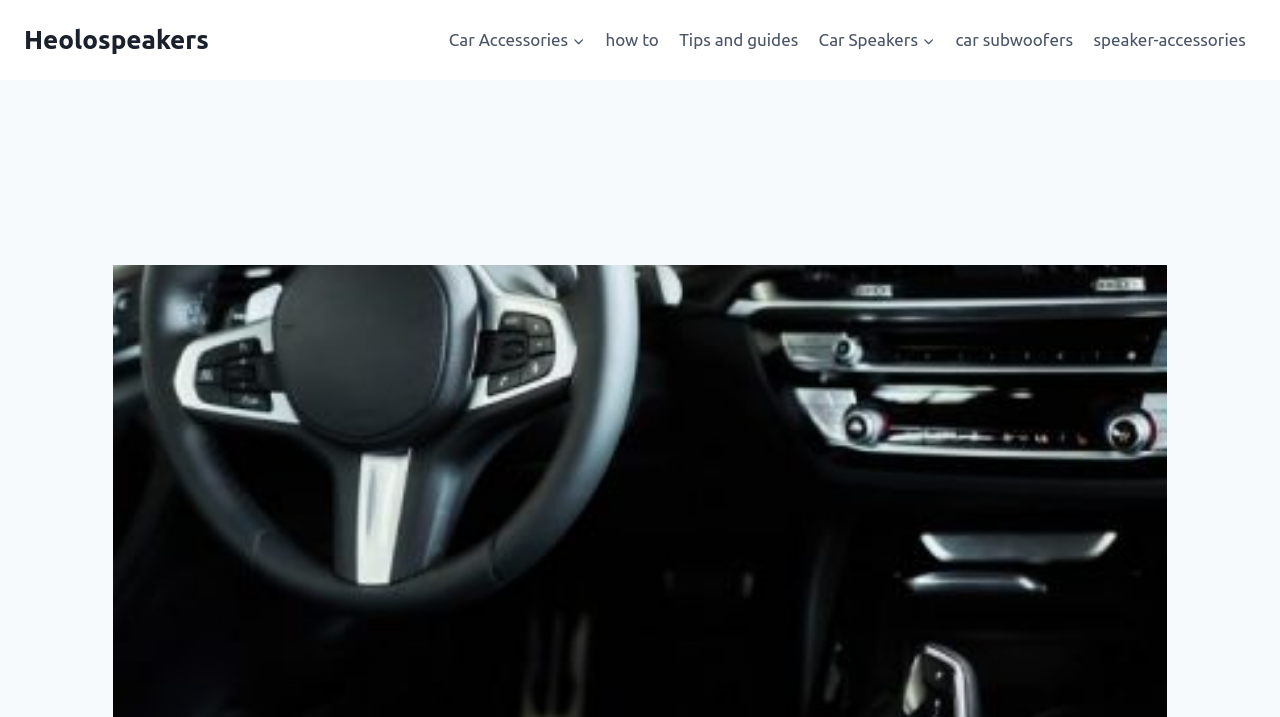Please find and generate the text of the main heading on the webpage.

The Best Car Interior Cleaning Accessories for a Sparkling Ride